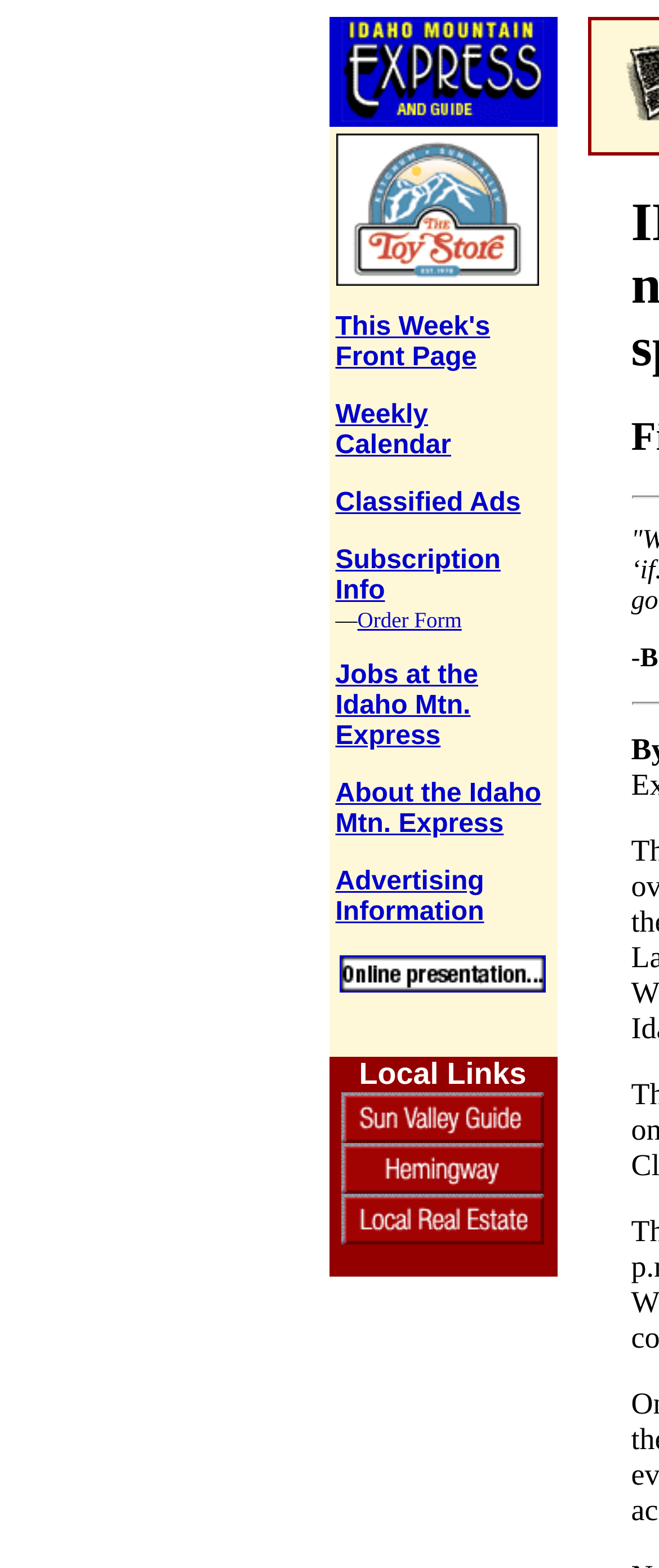Please determine the bounding box coordinates of the element to click on in order to accomplish the following task: "explore sun valley guide". Ensure the coordinates are four float numbers ranging from 0 to 1, i.e., [left, top, right, bottom].

[0.518, 0.715, 0.826, 0.733]